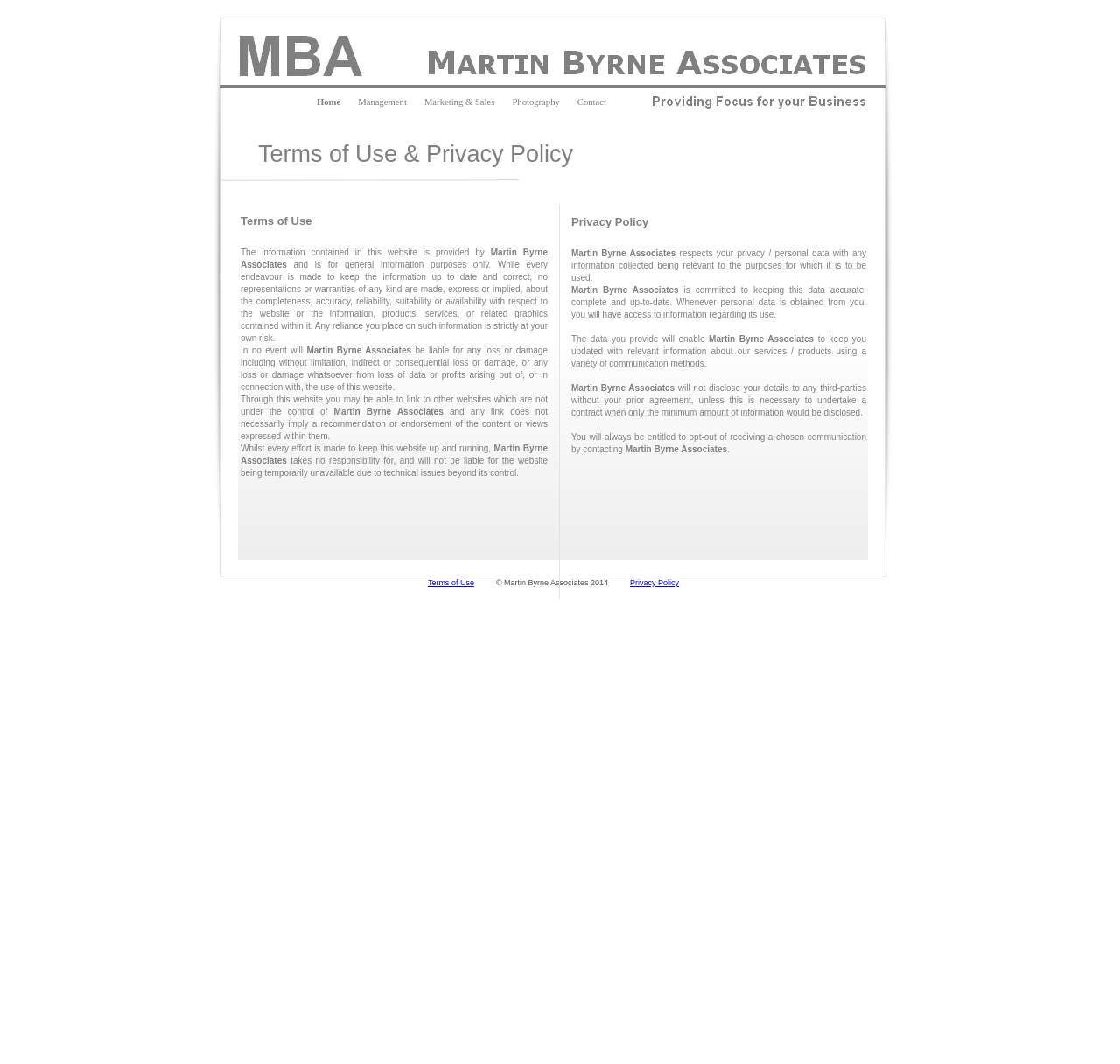Find the bounding box coordinates of the clickable area required to complete the following action: "Click on KNEE PAIN".

None